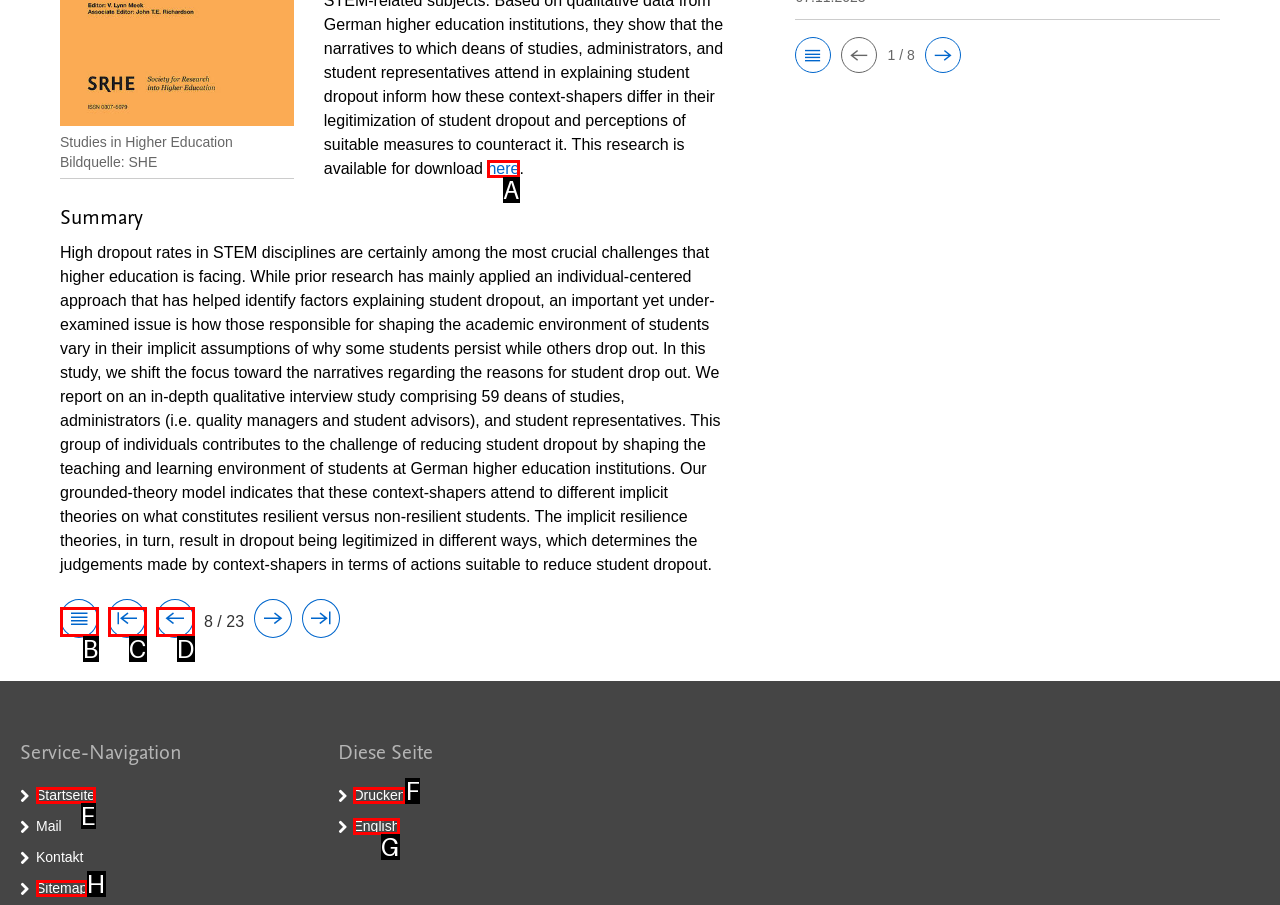Identify the UI element that corresponds to this description: Sitemap
Respond with the letter of the correct option.

H